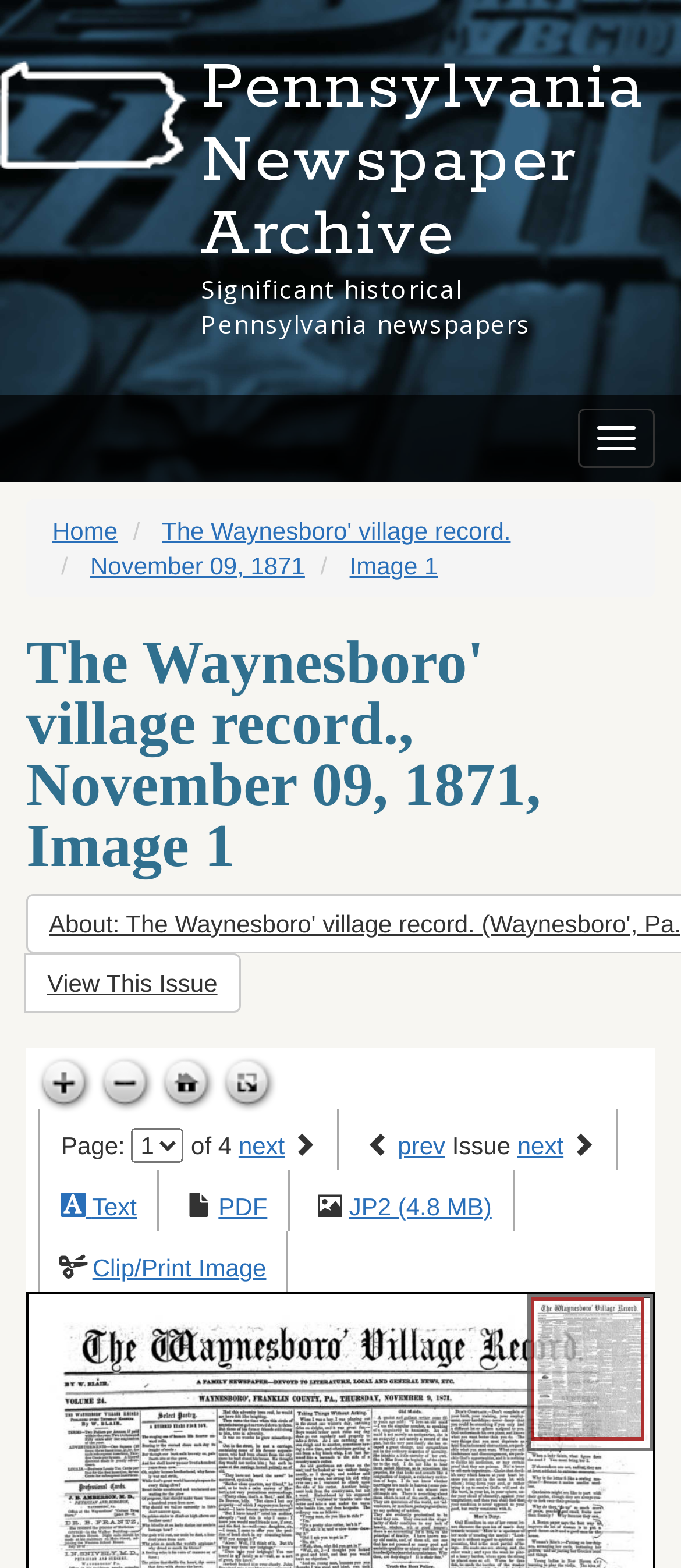Identify the bounding box coordinates of the section that should be clicked to achieve the task described: "View this issue".

[0.036, 0.608, 0.353, 0.646]